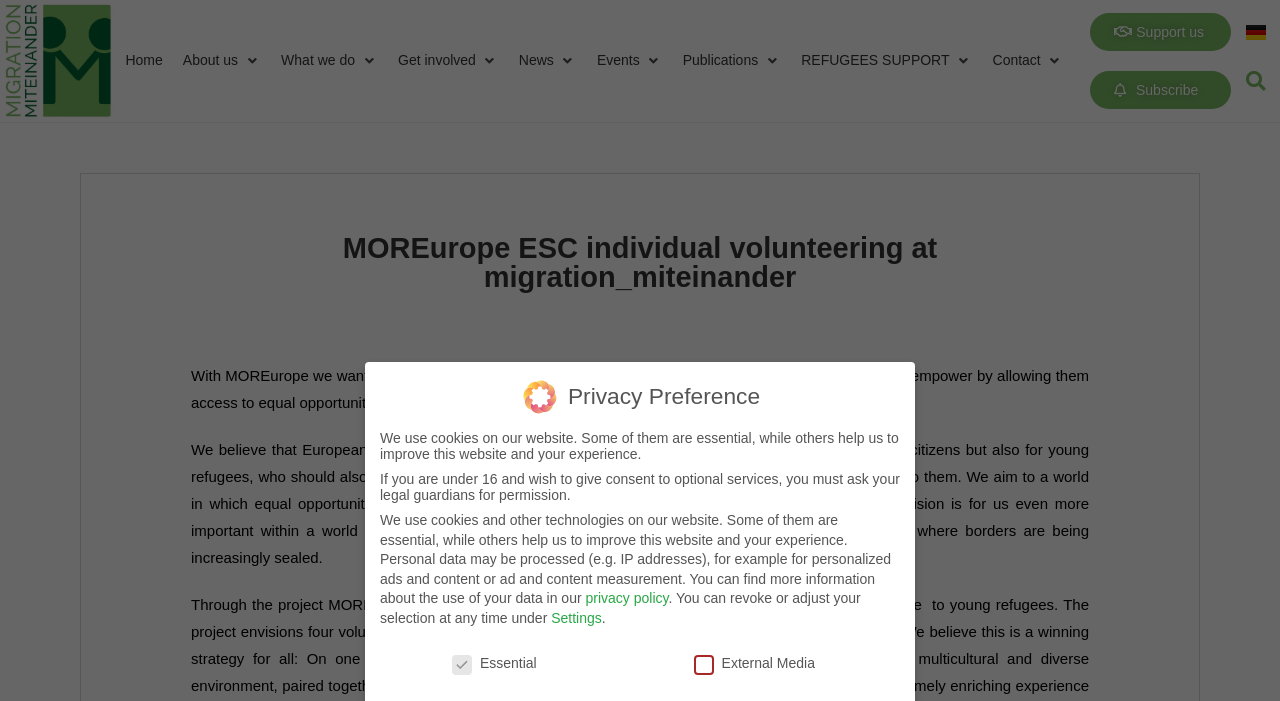Can you provide the bounding box coordinates for the element that should be clicked to implement the instruction: "Click Home"?

[0.098, 0.069, 0.127, 0.105]